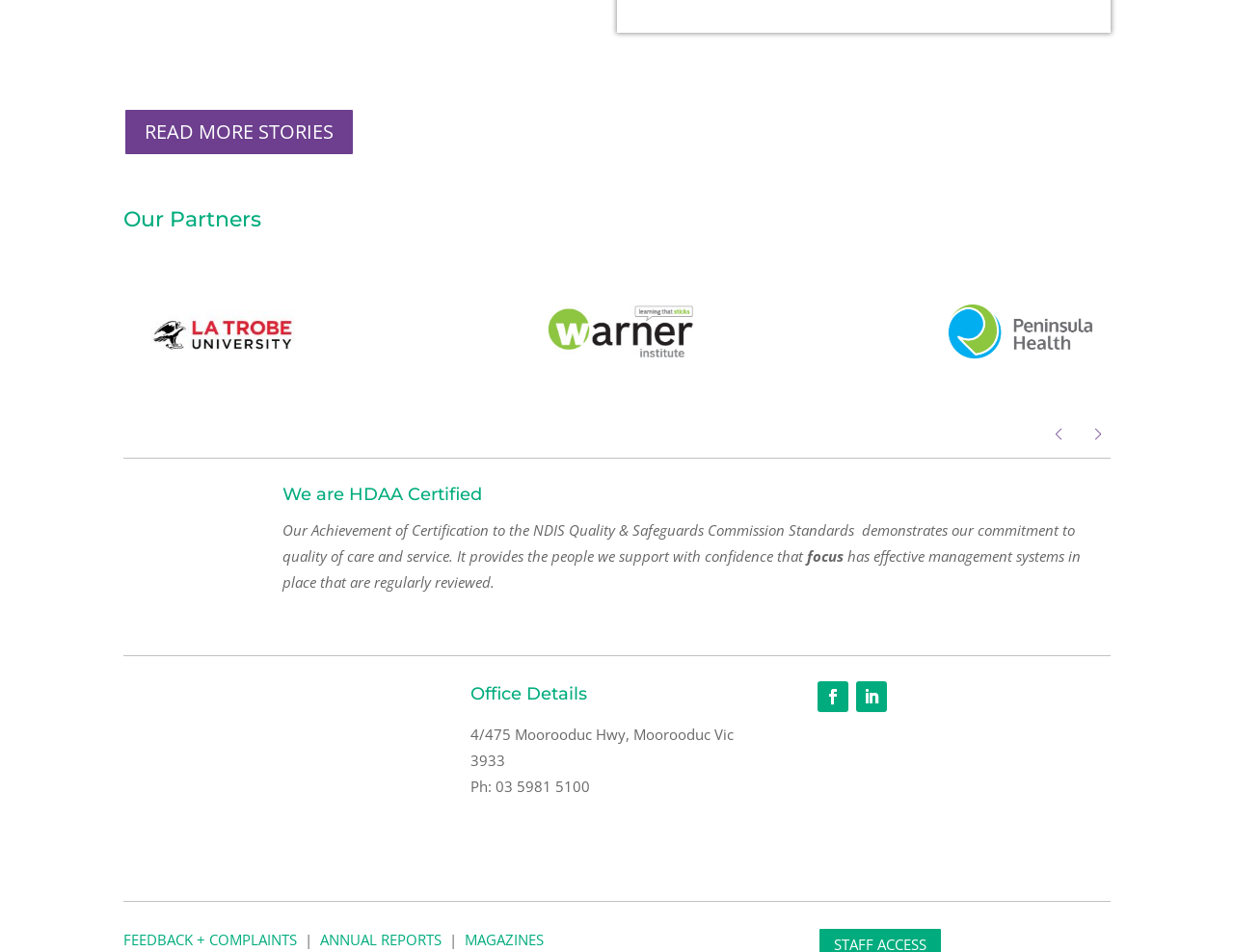What is the certification achieved by HDAA?
Answer the question in as much detail as possible.

This answer can be obtained by reading the heading 'We are HDAA Certified' and the subsequent text 'Our Achievement of Certification to the NDIS Quality & Safeguards Commission Standards demonstrates our commitment to quality of care and service.'